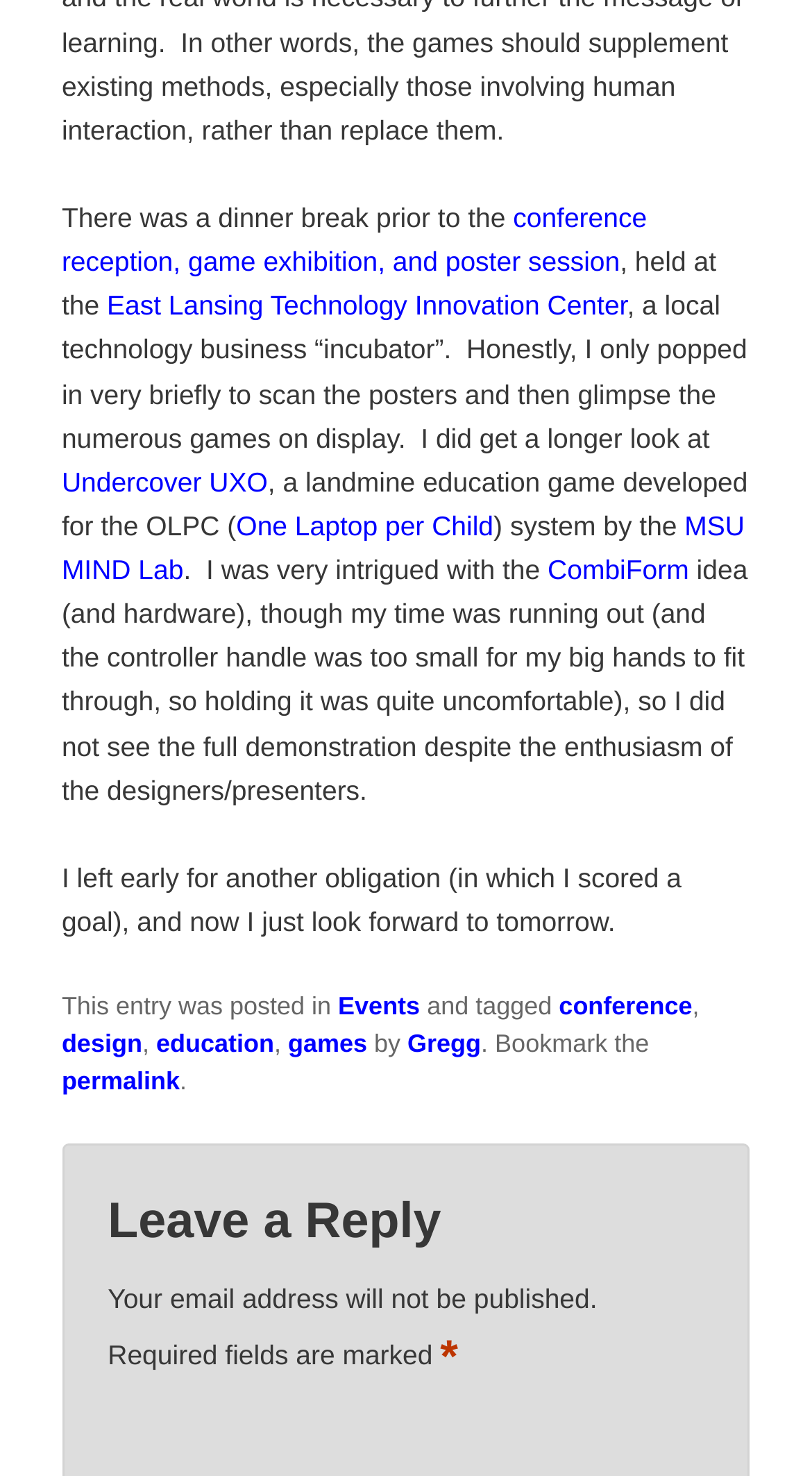Can you determine the bounding box coordinates of the area that needs to be clicked to fulfill the following instruction: "Click the link to the conference reception, game exhibition, and poster session"?

[0.076, 0.137, 0.797, 0.188]